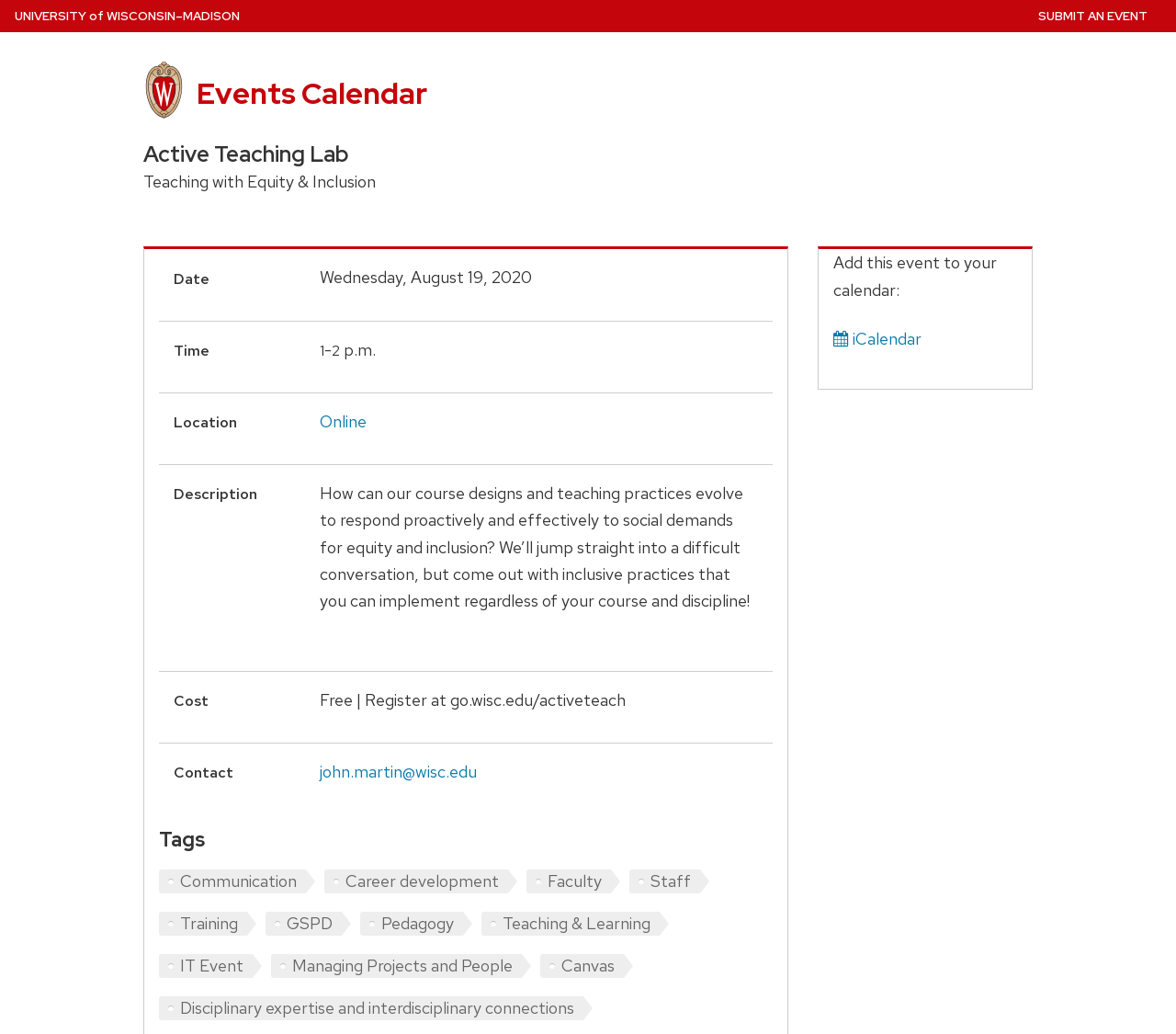Give a concise answer using one word or a phrase to the following question:
What is the event title?

Active Teaching Lab